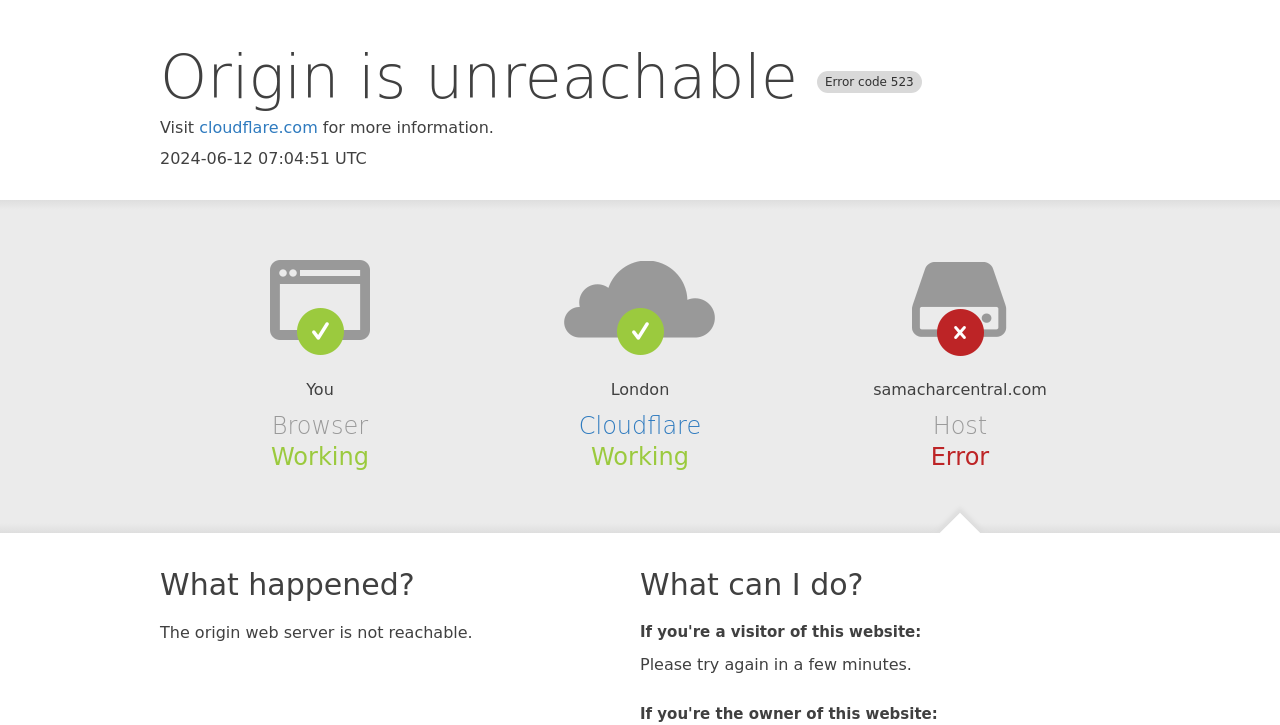From the element description: "Cloudflare", extract the bounding box coordinates of the UI element. The coordinates should be expressed as four float numbers between 0 and 1, in the order [left, top, right, bottom].

[0.452, 0.568, 0.548, 0.606]